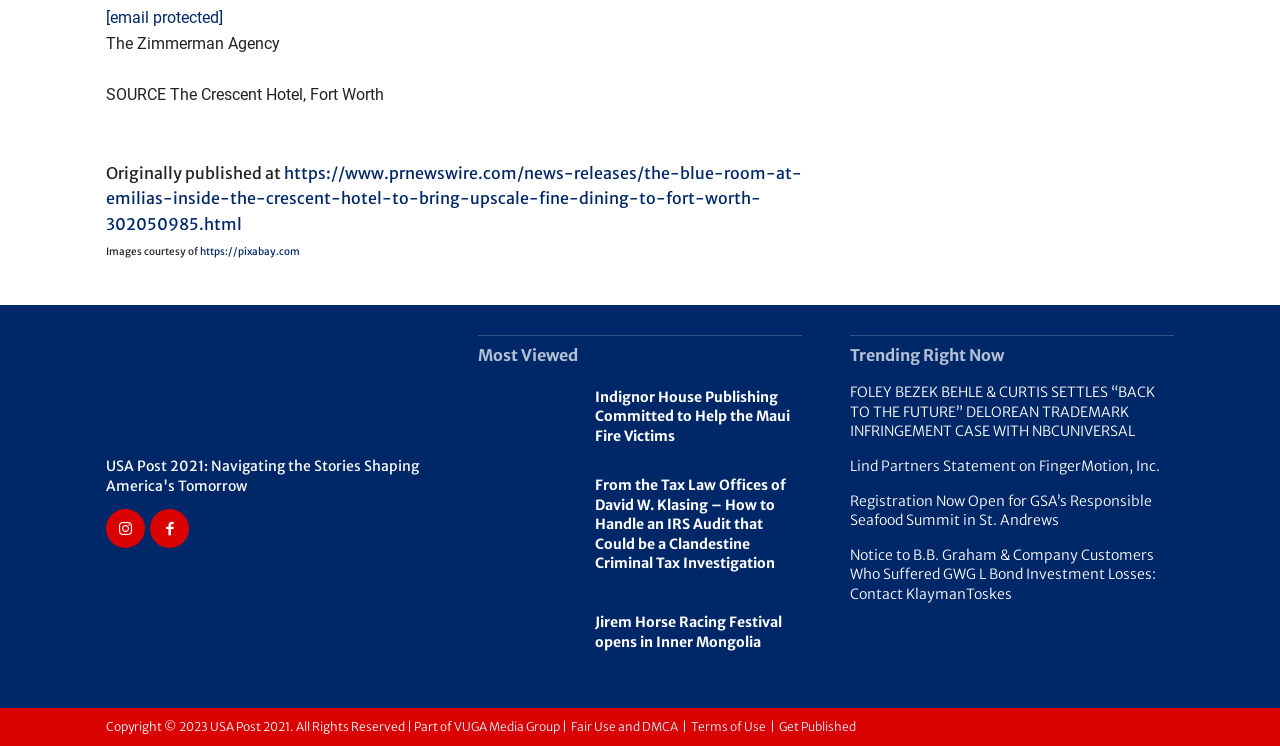Locate the bounding box coordinates of the element I should click to achieve the following instruction: "Visit the website of VUGA Media Group".

[0.355, 0.963, 0.438, 0.984]